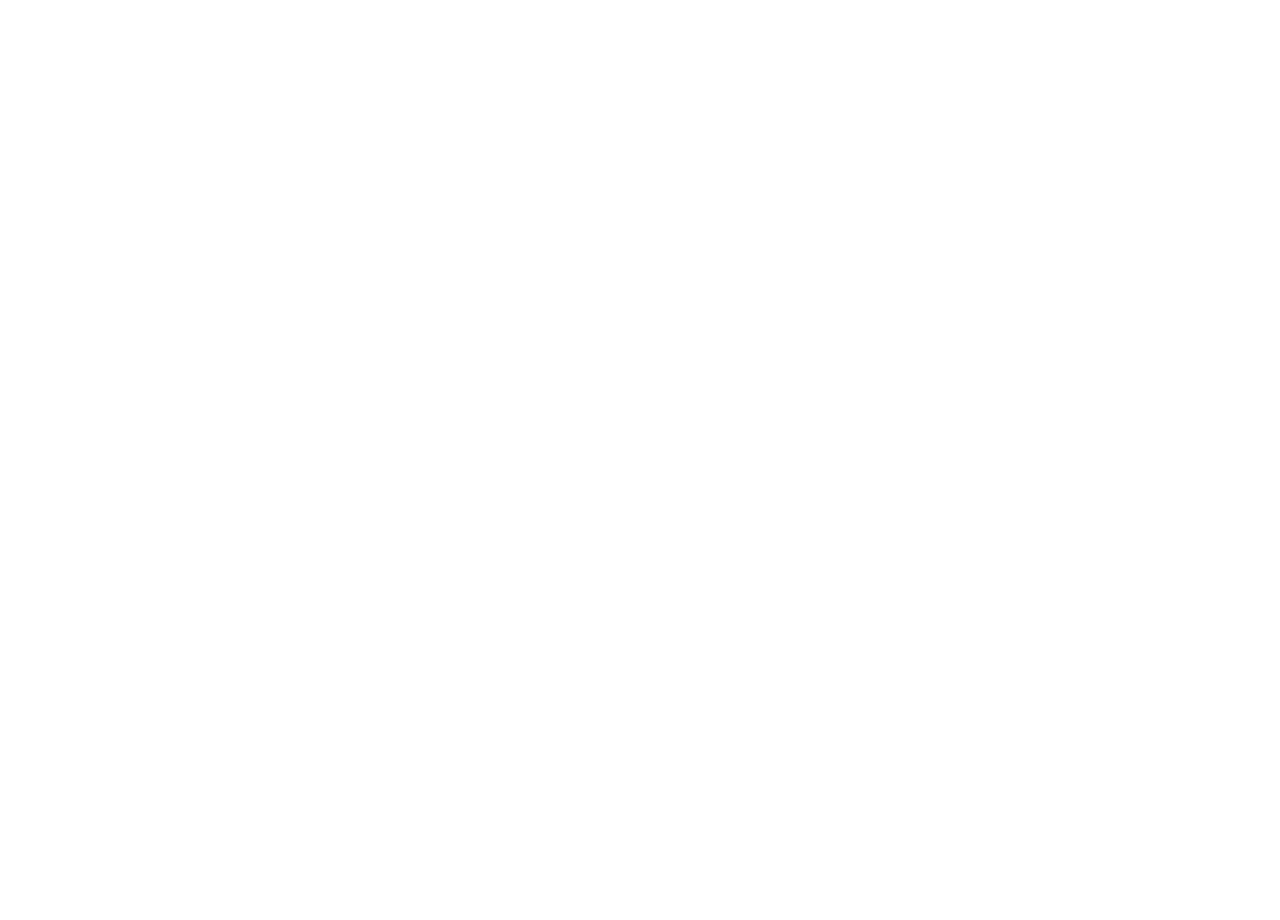Identify the coordinates of the bounding box for the element that must be clicked to accomplish the instruction: "View company address on Google Maps".

[0.031, 0.827, 0.158, 0.847]